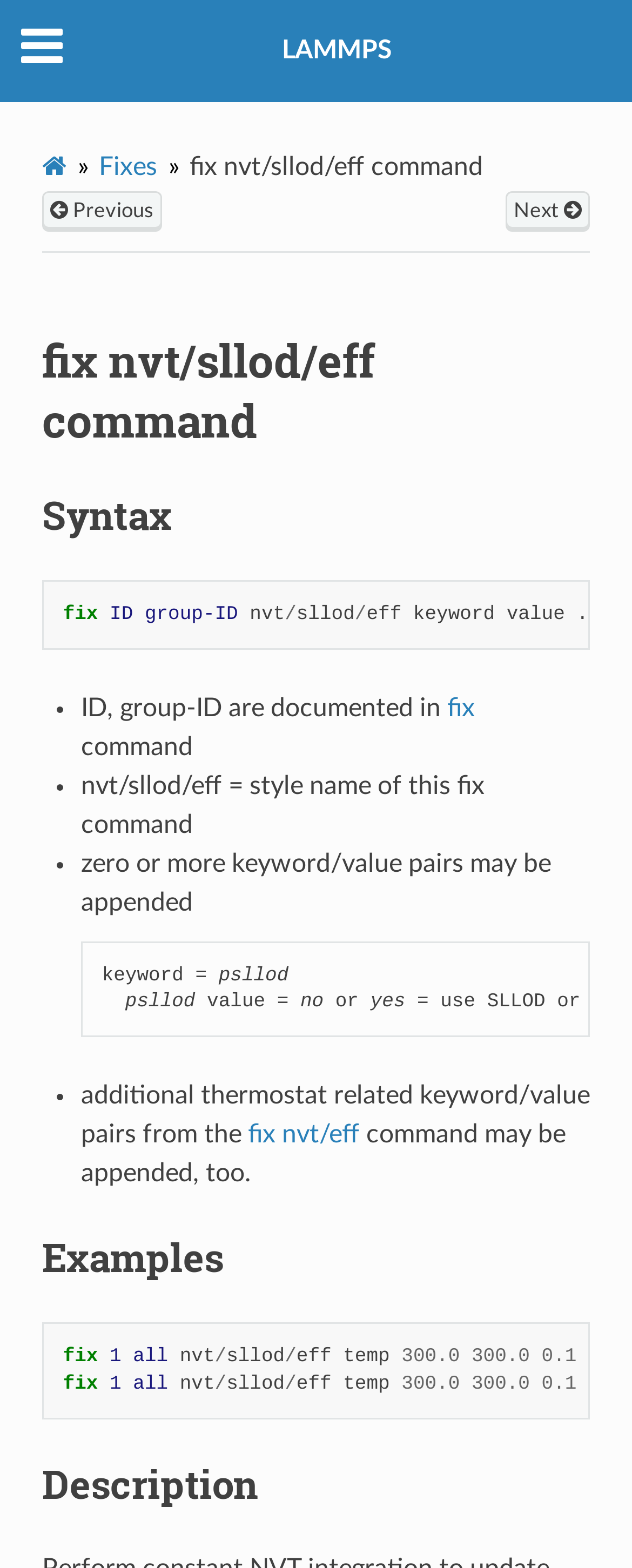Indicate the bounding box coordinates of the element that must be clicked to execute the instruction: "Click on the 'Previous' link". The coordinates should be given as four float numbers between 0 and 1, i.e., [left, top, right, bottom].

[0.066, 0.122, 0.256, 0.148]